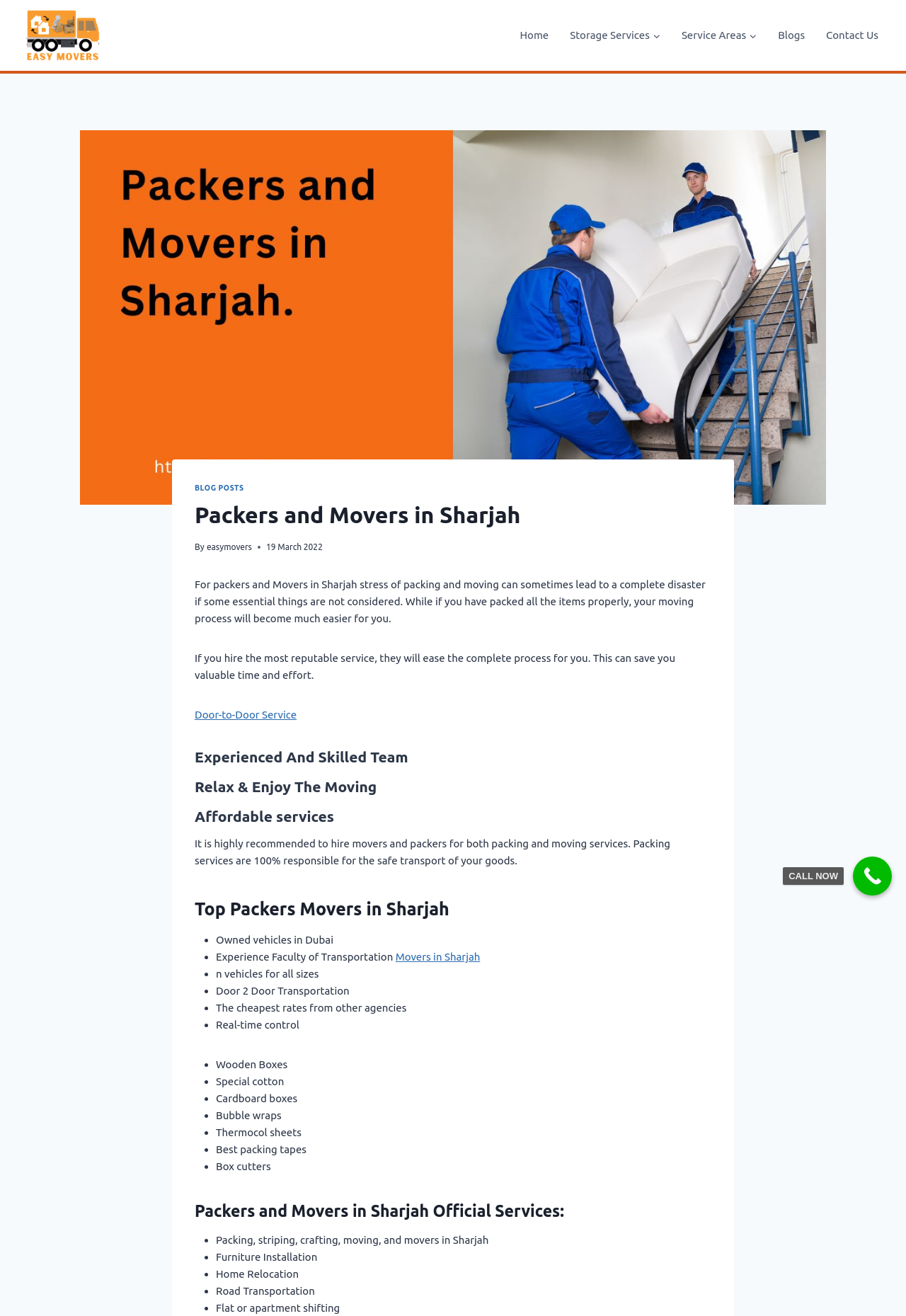Provide the bounding box coordinates of the area you need to click to execute the following instruction: "Click on the 'CALL NOW' button".

[0.941, 0.651, 0.984, 0.68]